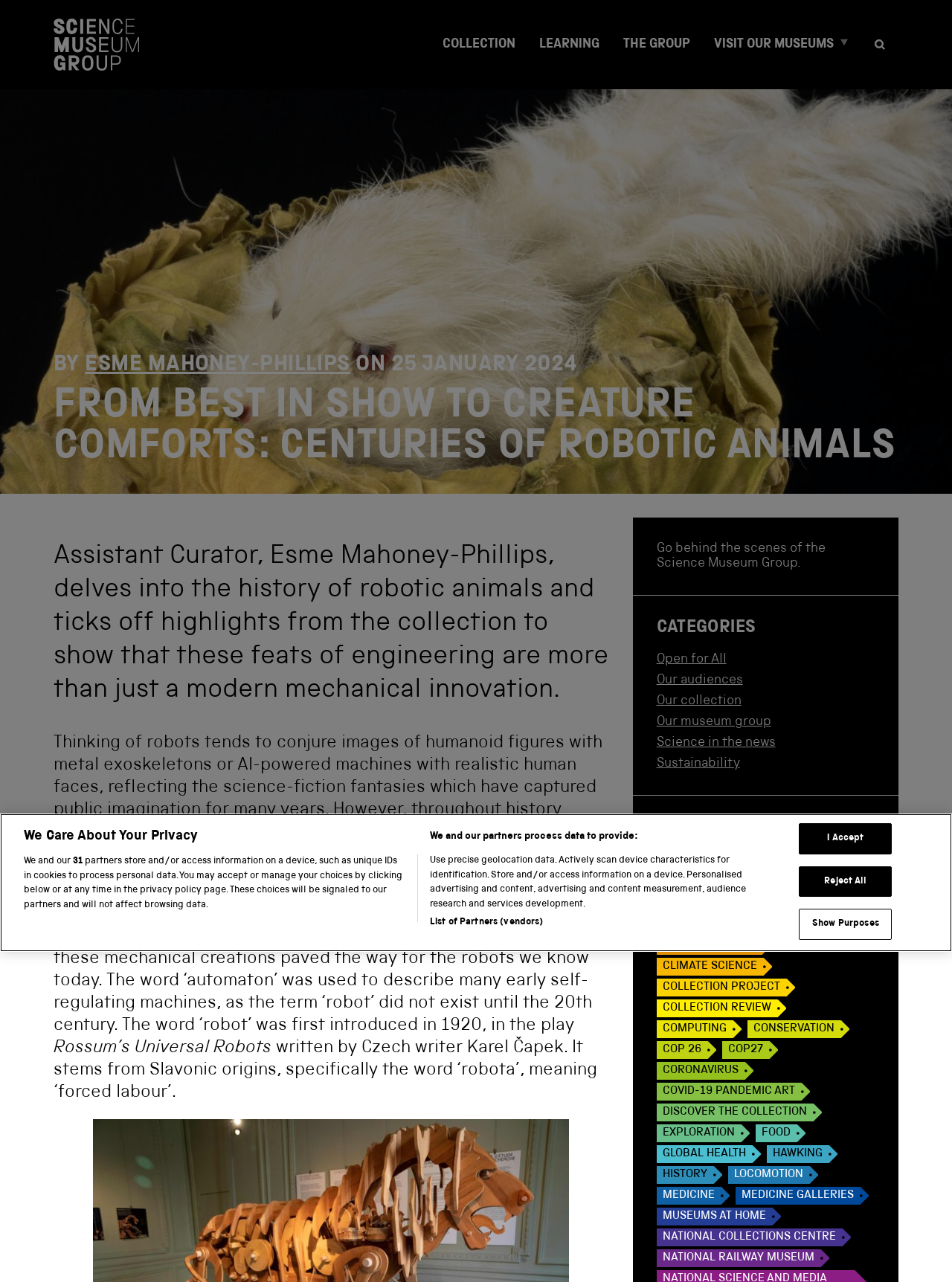Find the bounding box coordinates of the clickable element required to execute the following instruction: "Learn about robotic animals". Provide the coordinates as four float numbers between 0 and 1, i.e., [left, top, right, bottom].

[0.69, 0.509, 0.763, 0.52]